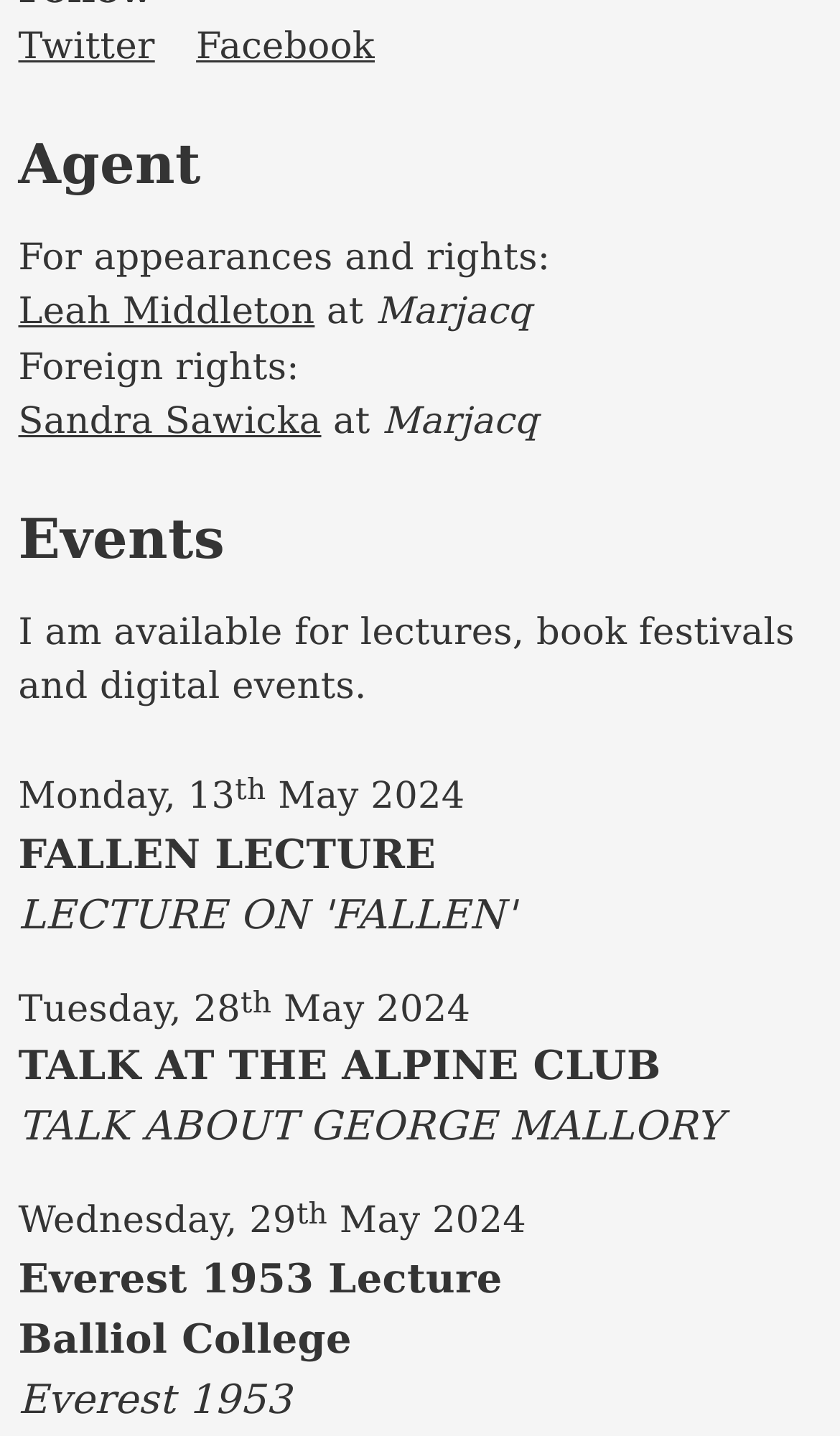Refer to the image and provide an in-depth answer to the question:
Who handles foreign rights for the agent?

The person who handles foreign rights for the agent can be found in the section 'For appearances and rights:' where it is mentioned as 'Sandra Sawicka at Marjacq'.